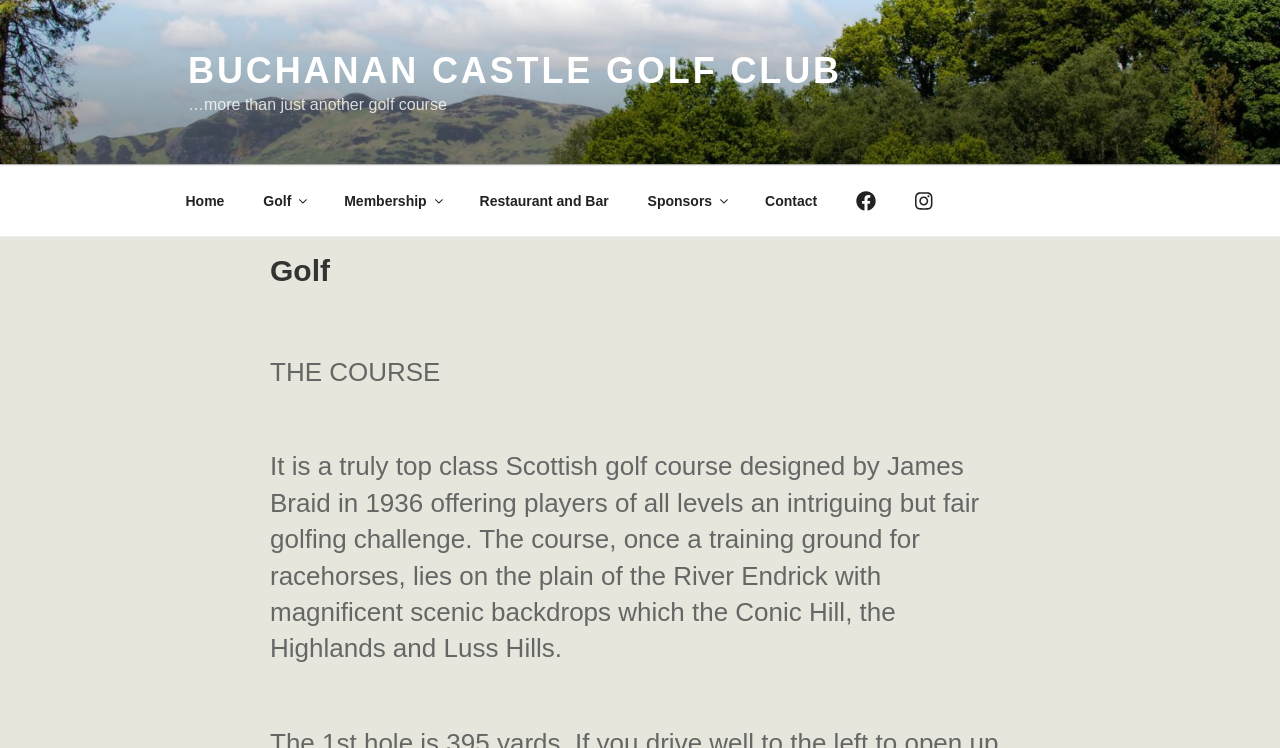Reply to the question with a single word or phrase:
What is the name of the golf club?

Buchanan Castle Golf Club